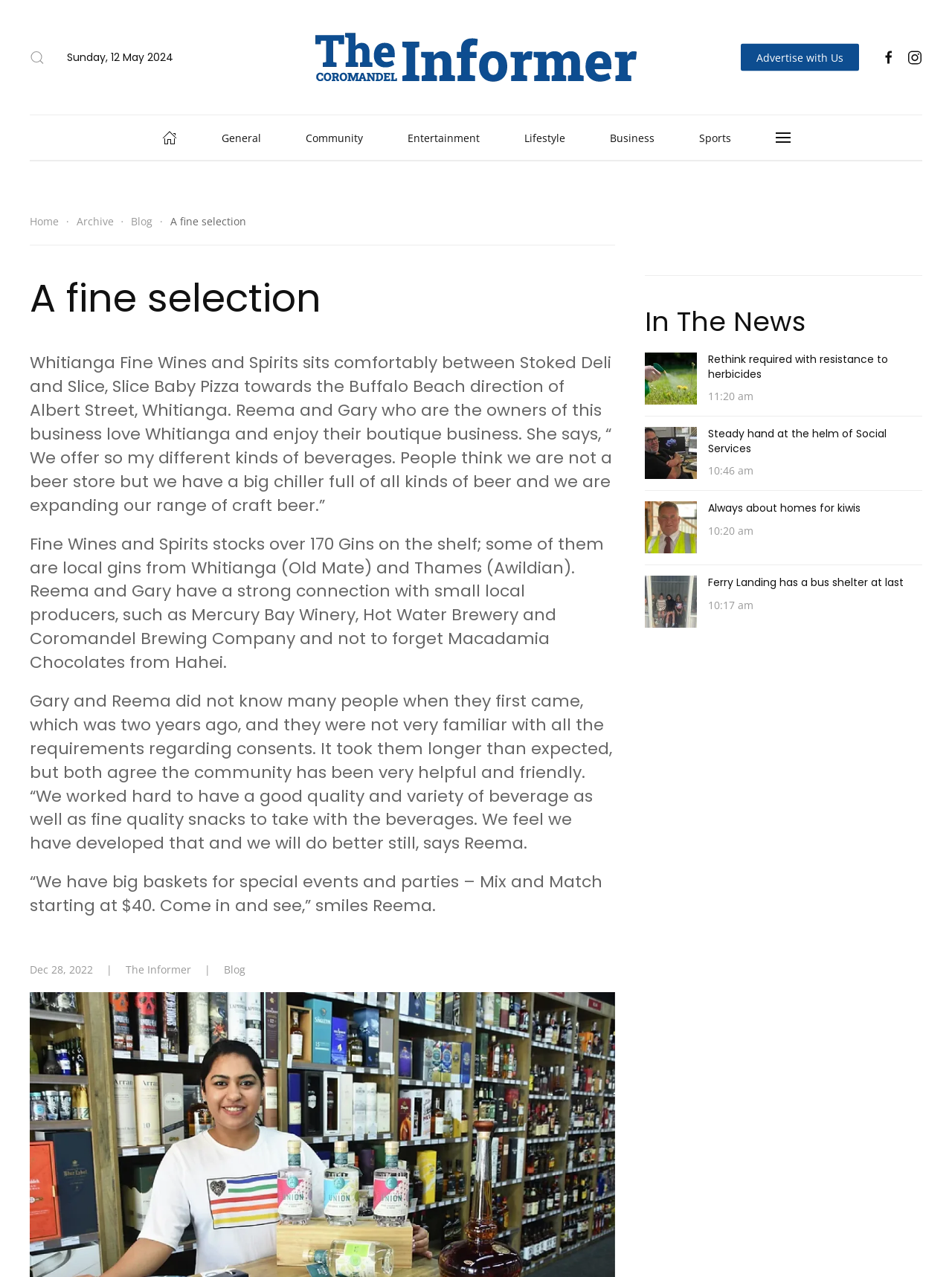Find the bounding box coordinates corresponding to the UI element with the description: "The Informer". The coordinates should be formatted as [left, top, right, bottom], with values as floats between 0 and 1.

[0.132, 0.754, 0.201, 0.765]